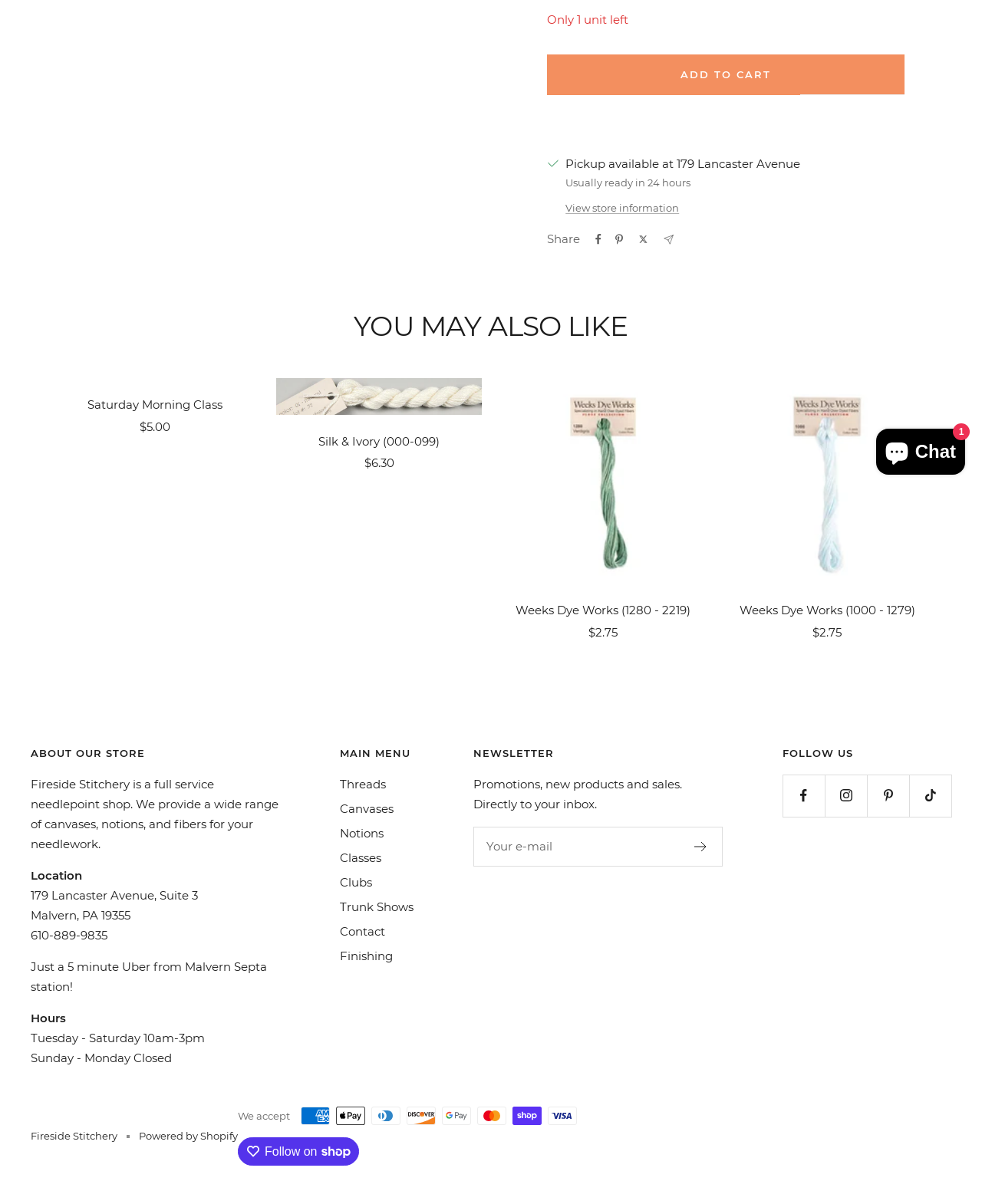Determine the bounding box coordinates for the HTML element mentioned in the following description: "aria-label="Follow us on Pinterest"". The coordinates should be a list of four floats ranging from 0 to 1, represented as [left, top, right, bottom].

[0.883, 0.643, 0.926, 0.678]